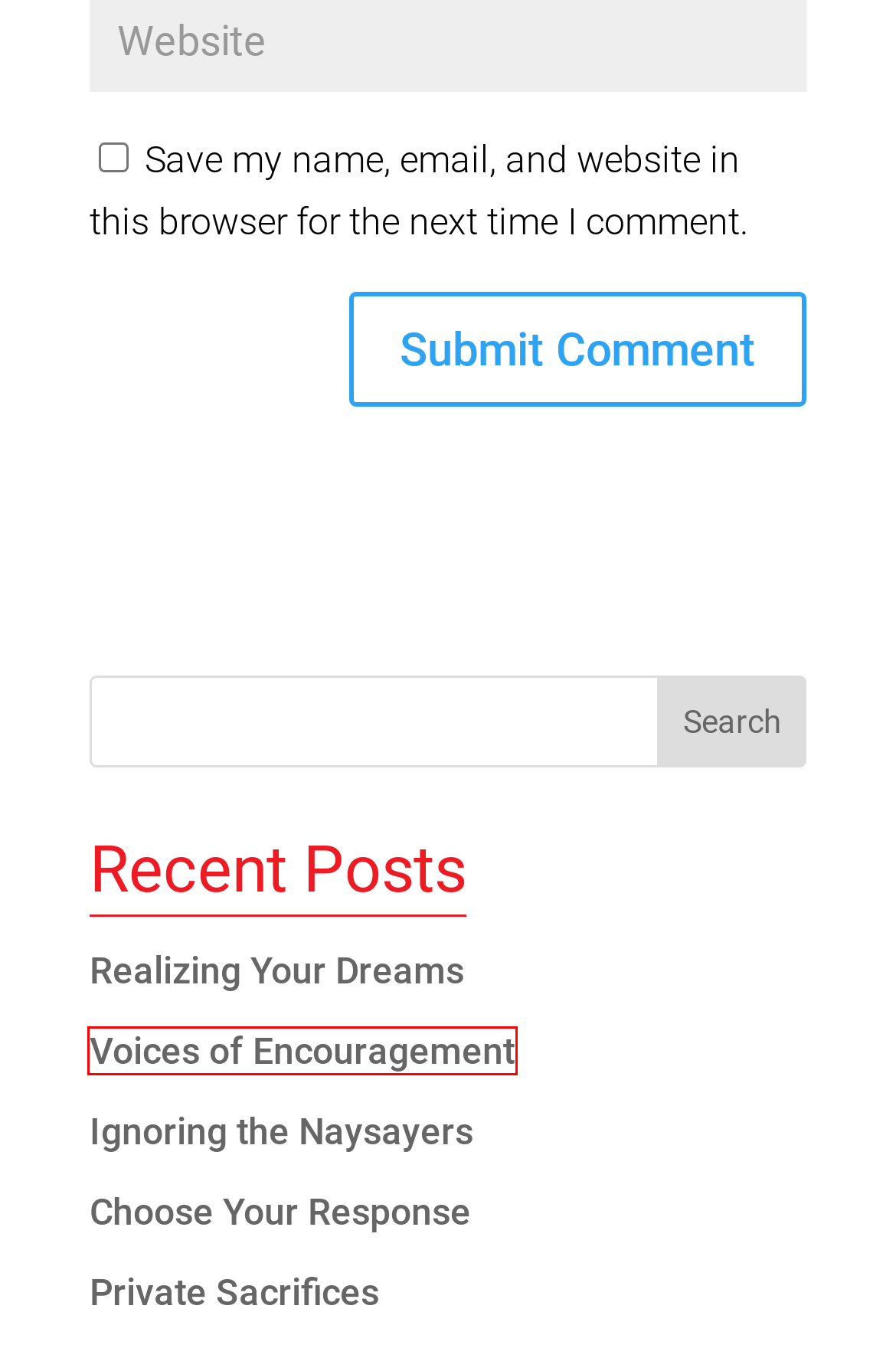Analyze the webpage screenshot with a red bounding box highlighting a UI element. Select the description that best matches the new webpage after clicking the highlighted element. Here are the options:
A. Mike Osorio | JAM with Mike
B. Private Sacrifices | JAM with Mike
C. JAM with Mike |
D. Voices of Encouragement | JAM with Mike
E. Ignoring the Naysayers | JAM with Mike
F. Uncategorized | JAM with Mike
G. Realizing Your Dreams | JAM with Mike
H. Choose Your Response | JAM with Mike

D